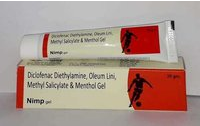Offer a detailed caption for the image presented.

The image displays a tube of "Nimp Gel," a topical formulation designed for pain relief. The product prominently features the active ingredients: Diclofenac, Diethylamine, Oleum Lini, Methyl Salicylate, and Menthol, which are known for their analgesic properties. The packaging includes a stylized silhouette of a soccer player, emphasizing its suitability for athletes and individuals seeking relief from muscular and joint pain. This gel is typically used to alleviate discomfort associated with strains, sprains, and other injuries, offering a convenient application method for quick relief. The box indicates a volume of 30 grams, making it easy to carry for on-the-go use, aligning with the needs of both active individuals and those requiring effective pain management.